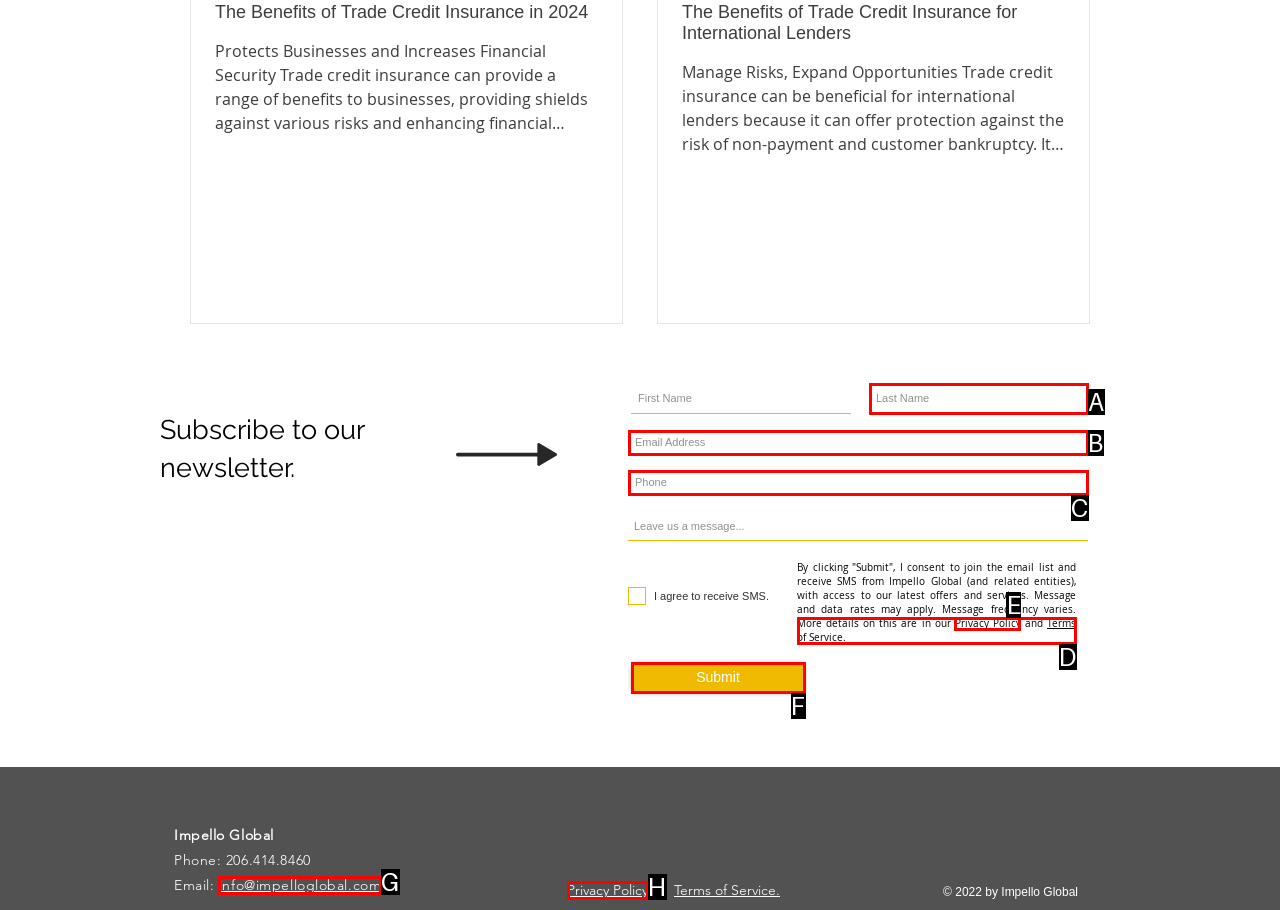From the given choices, determine which HTML element aligns with the description: Privacy Policy Respond with the letter of the appropriate option.

H